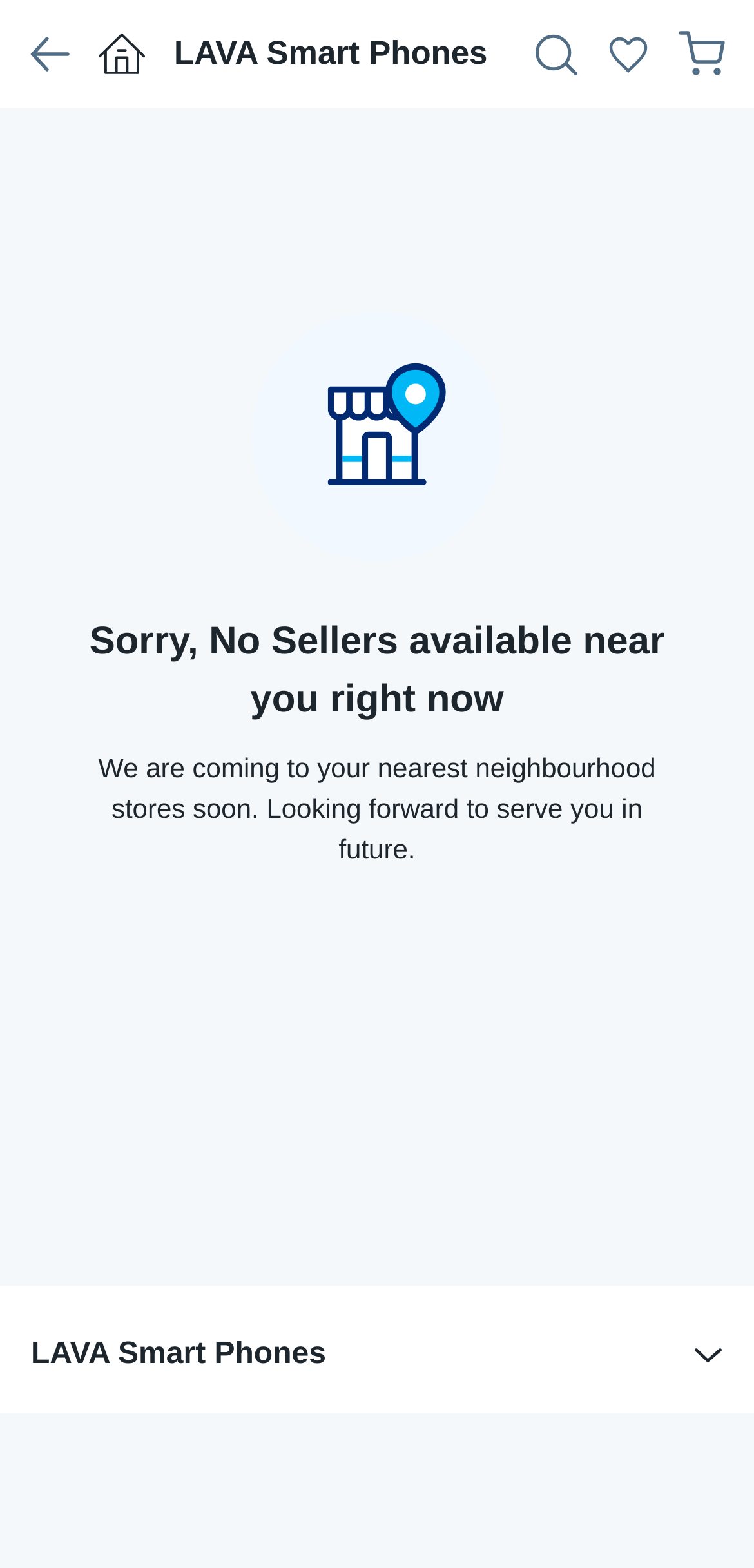How many images are on the top section of the page?
Based on the visual details in the image, please answer the question thoroughly.

I inferred this answer by looking at the image elements at the top section of the page, which are four in number, and are placed horizontally next to each other.